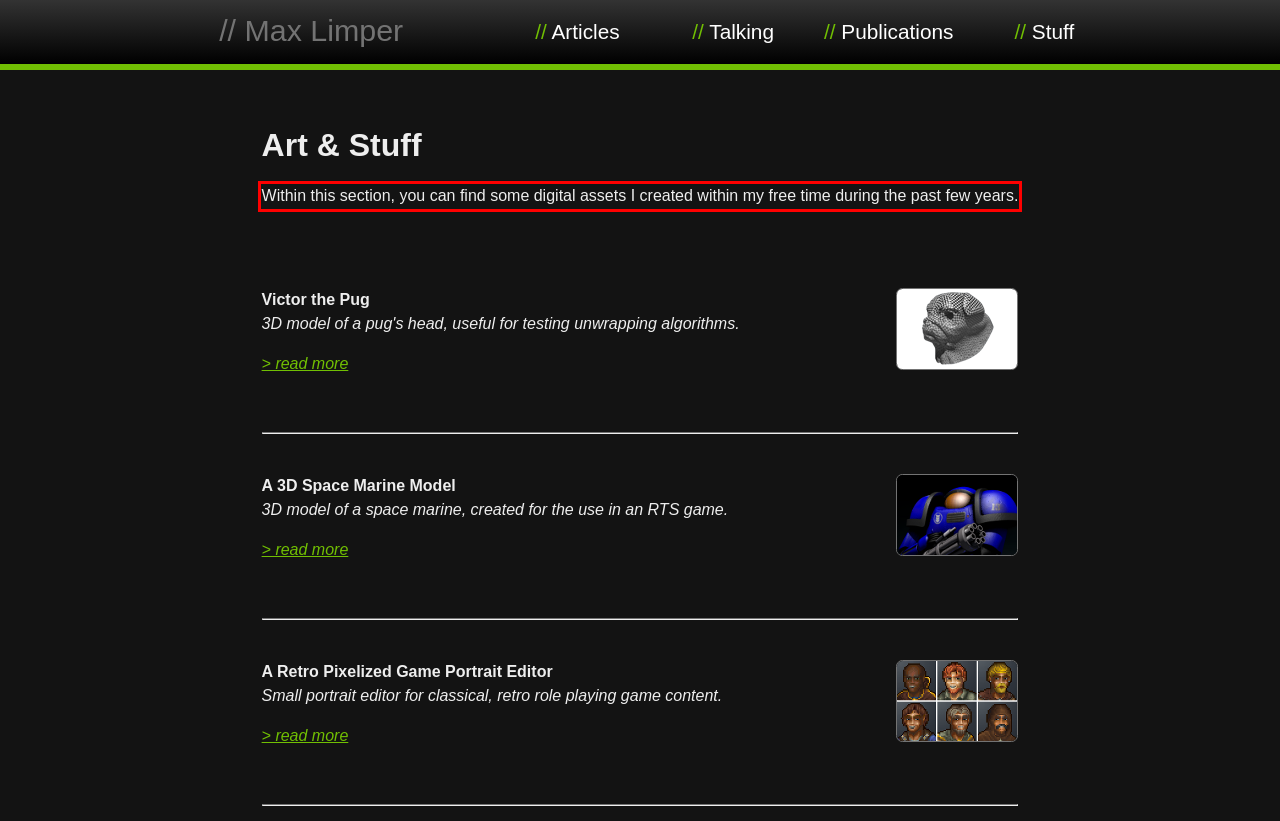Extract and provide the text found inside the red rectangle in the screenshot of the webpage.

Within this section, you can find some digital assets I created within my free time during the past few years.